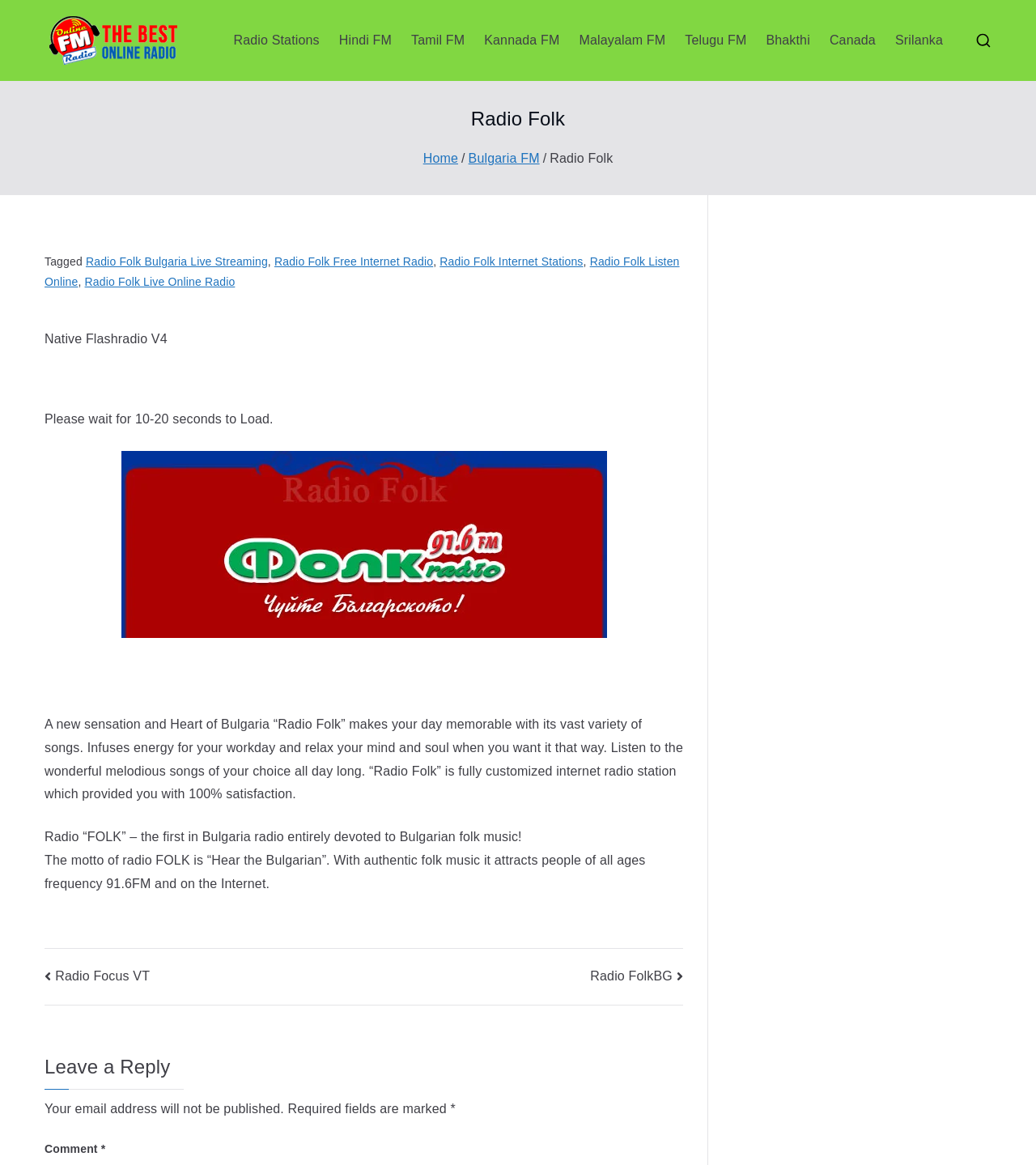Determine the bounding box coordinates of the clickable region to follow the instruction: "Click on Radio Folk Internet Stations".

[0.424, 0.419, 0.563, 0.43]